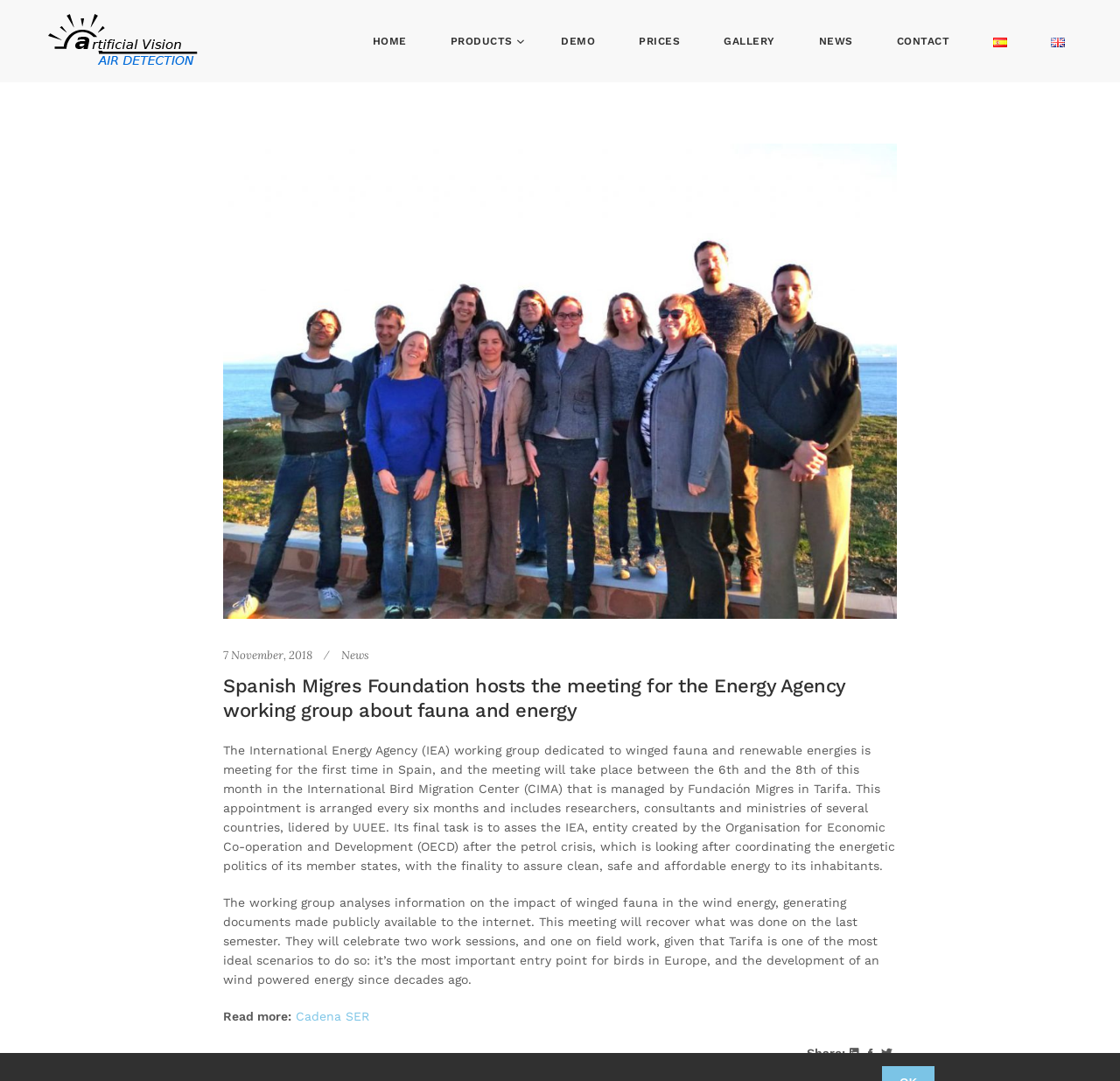What is the purpose of the working group?
Provide an in-depth answer to the question, covering all aspects.

I found the purpose of the working group by reading the text on the webpage, which states that the working group's final task is to assess the IEA, an entity created by the Organisation for Economic Co-operation and Development (OECD) to coordinate the energetic politics of its member states.